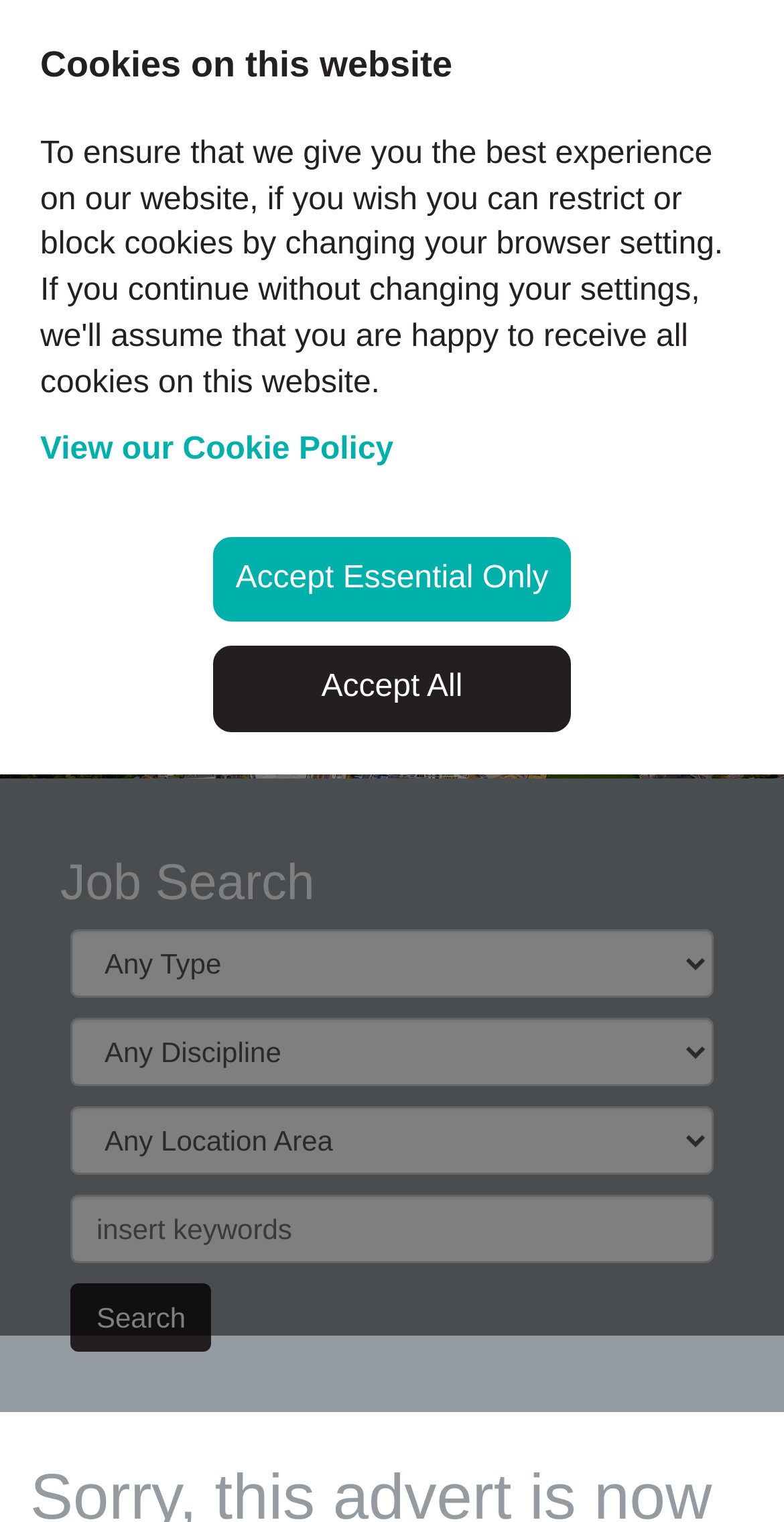Pinpoint the bounding box coordinates of the area that must be clicked to complete this instruction: "click the login link".

[0.0, 0.033, 0.49, 0.073]